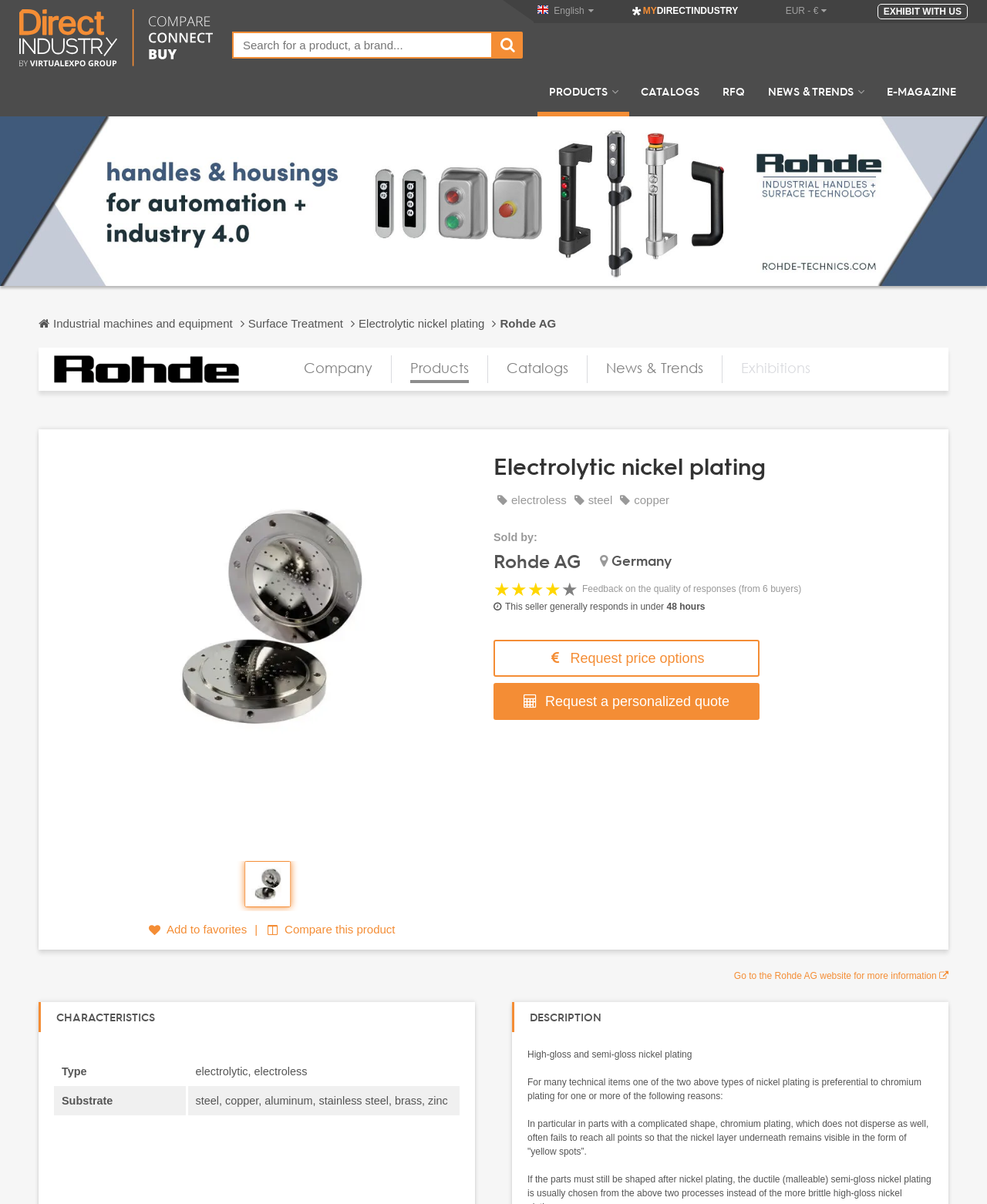Identify the bounding box coordinates of the part that should be clicked to carry out this instruction: "Search for a product, a brand...".

[0.235, 0.026, 0.499, 0.049]